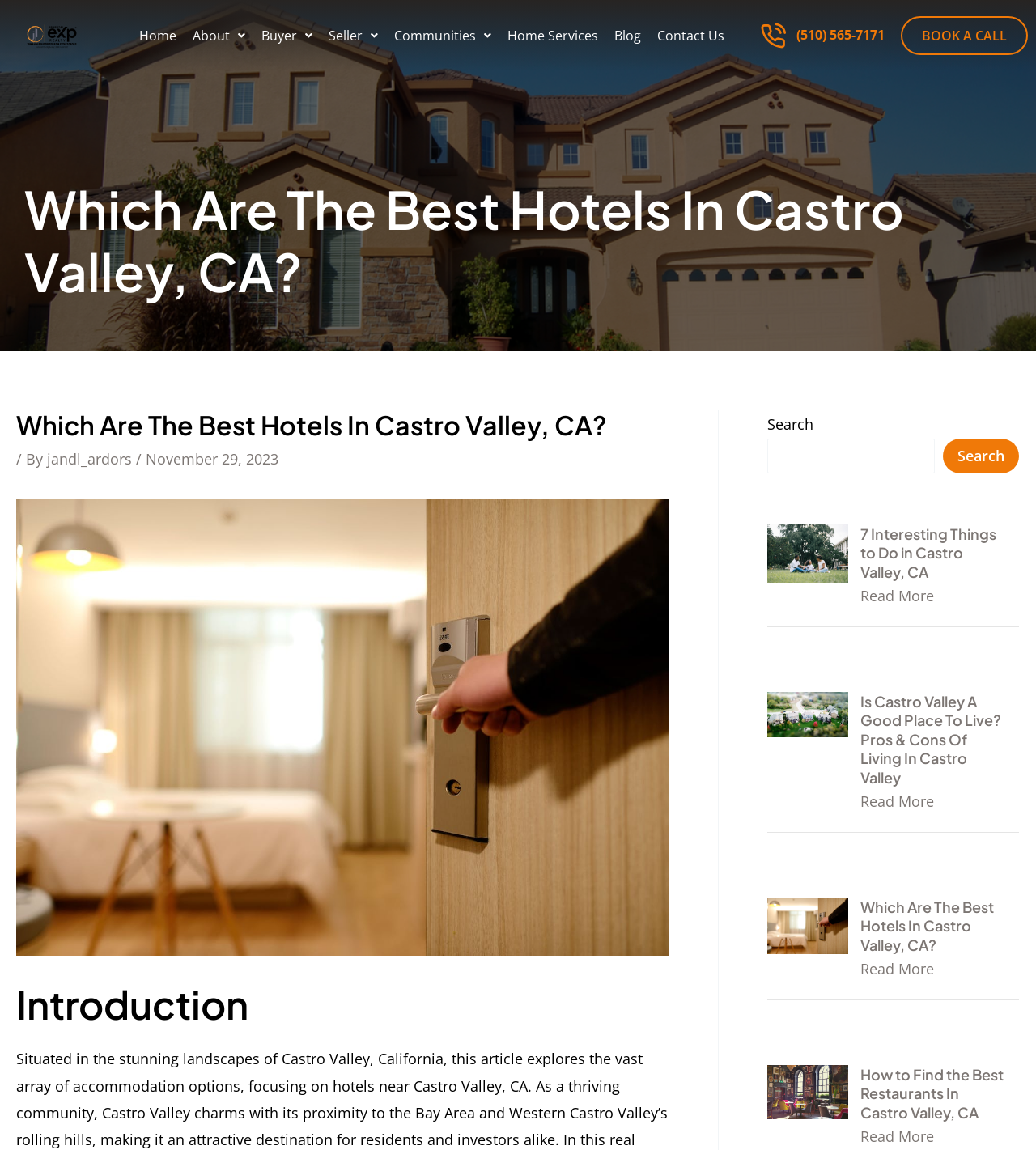Can you find the bounding box coordinates for the UI element given this description: "Home Services"? Provide the coordinates as four float numbers between 0 and 1: [left, top, right, bottom].

[0.482, 0.015, 0.585, 0.047]